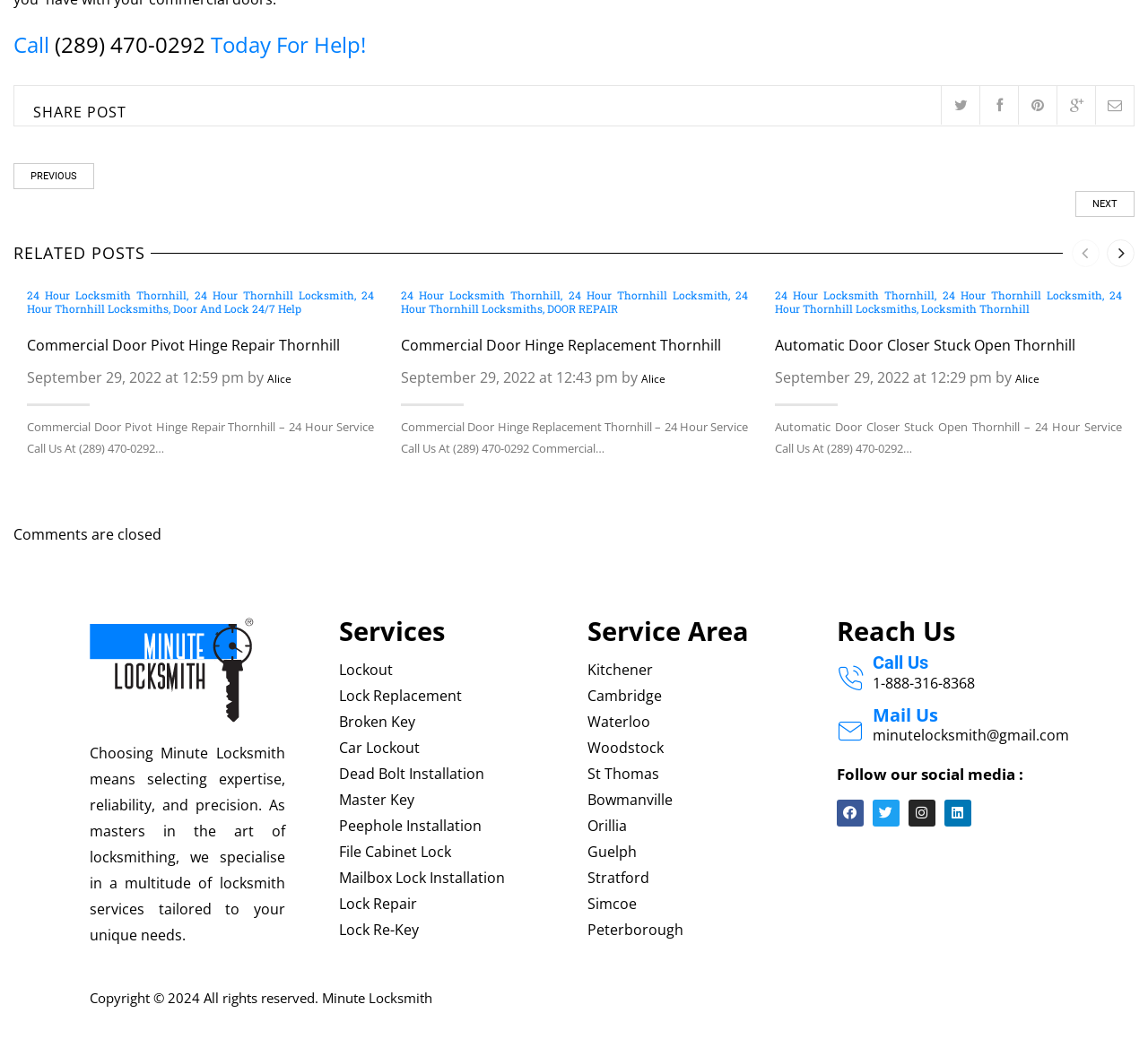Pinpoint the bounding box coordinates of the area that should be clicked to complete the following instruction: "Call the locksmith service". The coordinates must be given as four float numbers between 0 and 1, i.e., [left, top, right, bottom].

[0.048, 0.029, 0.179, 0.057]